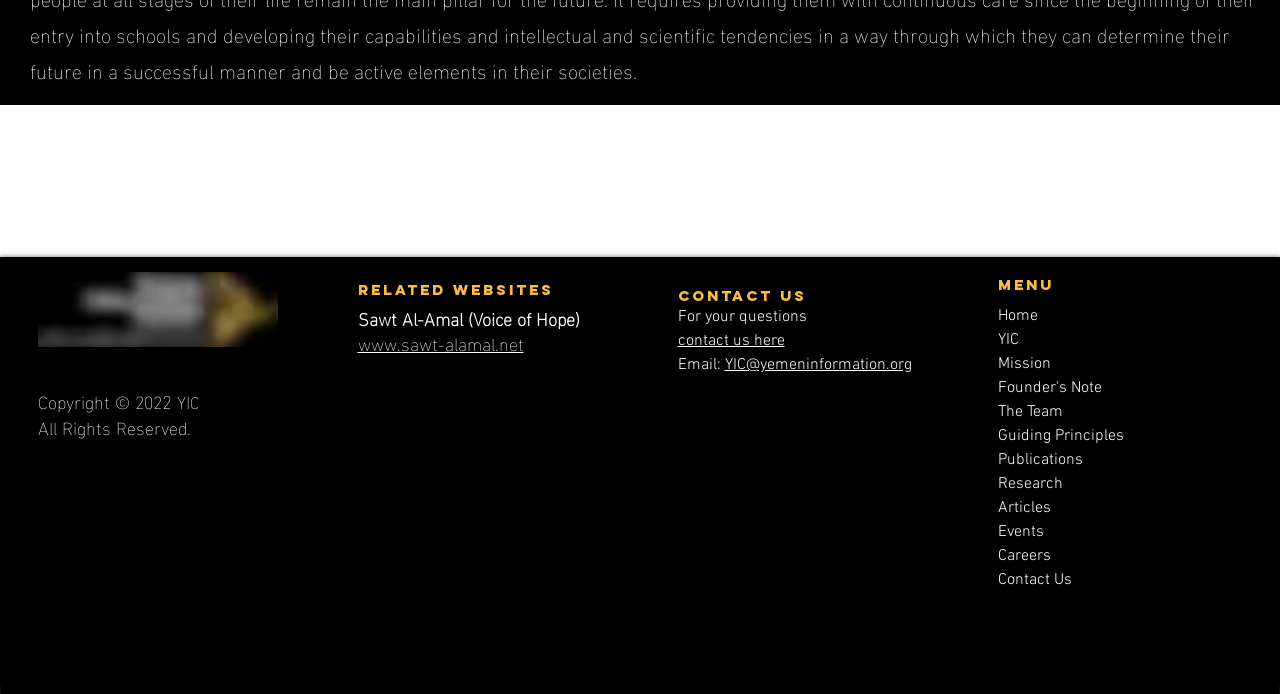Please identify the bounding box coordinates of the element I should click to complete this instruction: 'Read the 'Founder's Note''. The coordinates should be given as four float numbers between 0 and 1, like this: [left, top, right, bottom].

[0.779, 0.545, 0.861, 0.574]